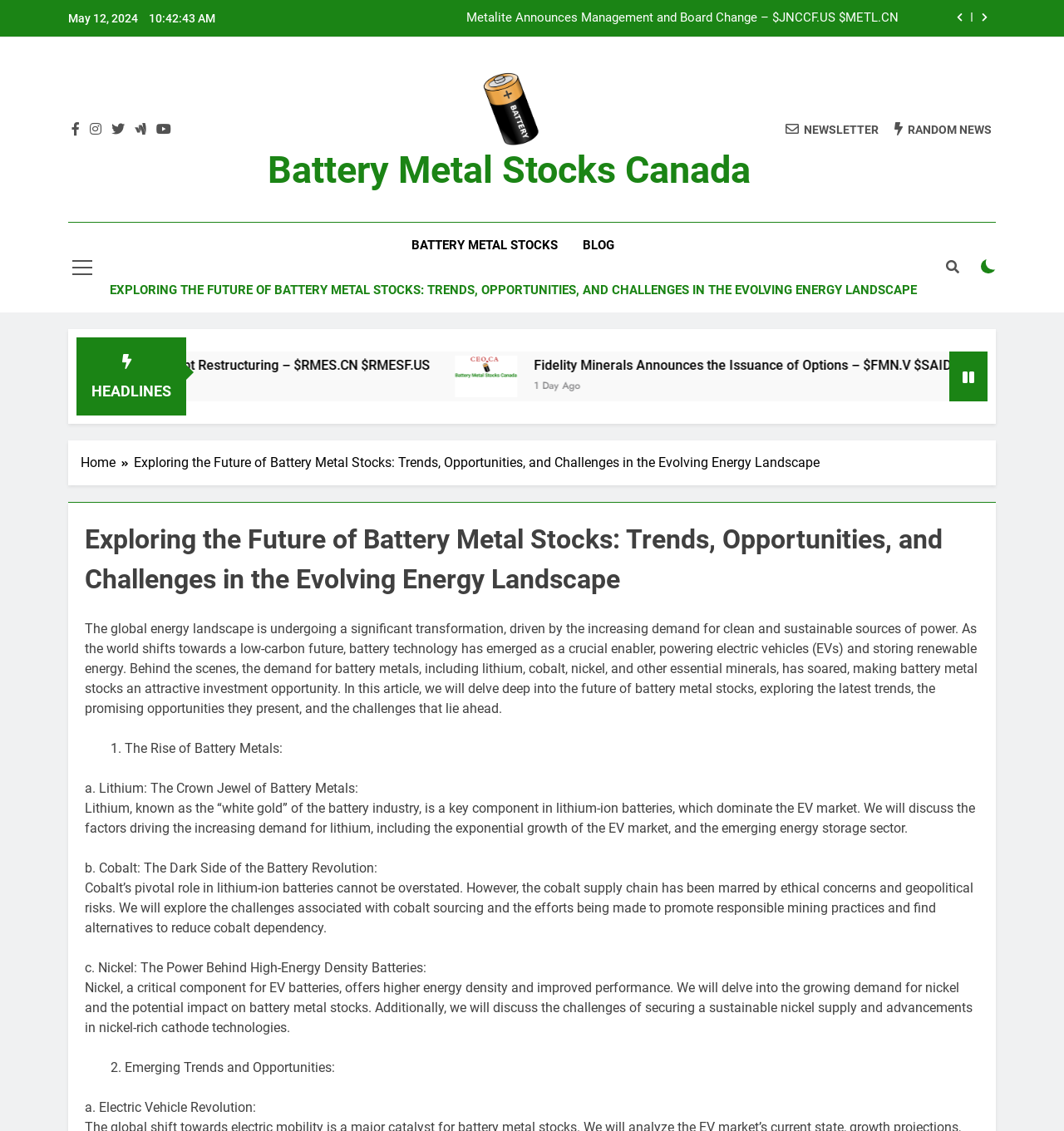Identify the bounding box coordinates necessary to click and complete the given instruction: "Read the article about Metalite Announces Management and Board Change".

[0.326, 0.01, 0.845, 0.023]